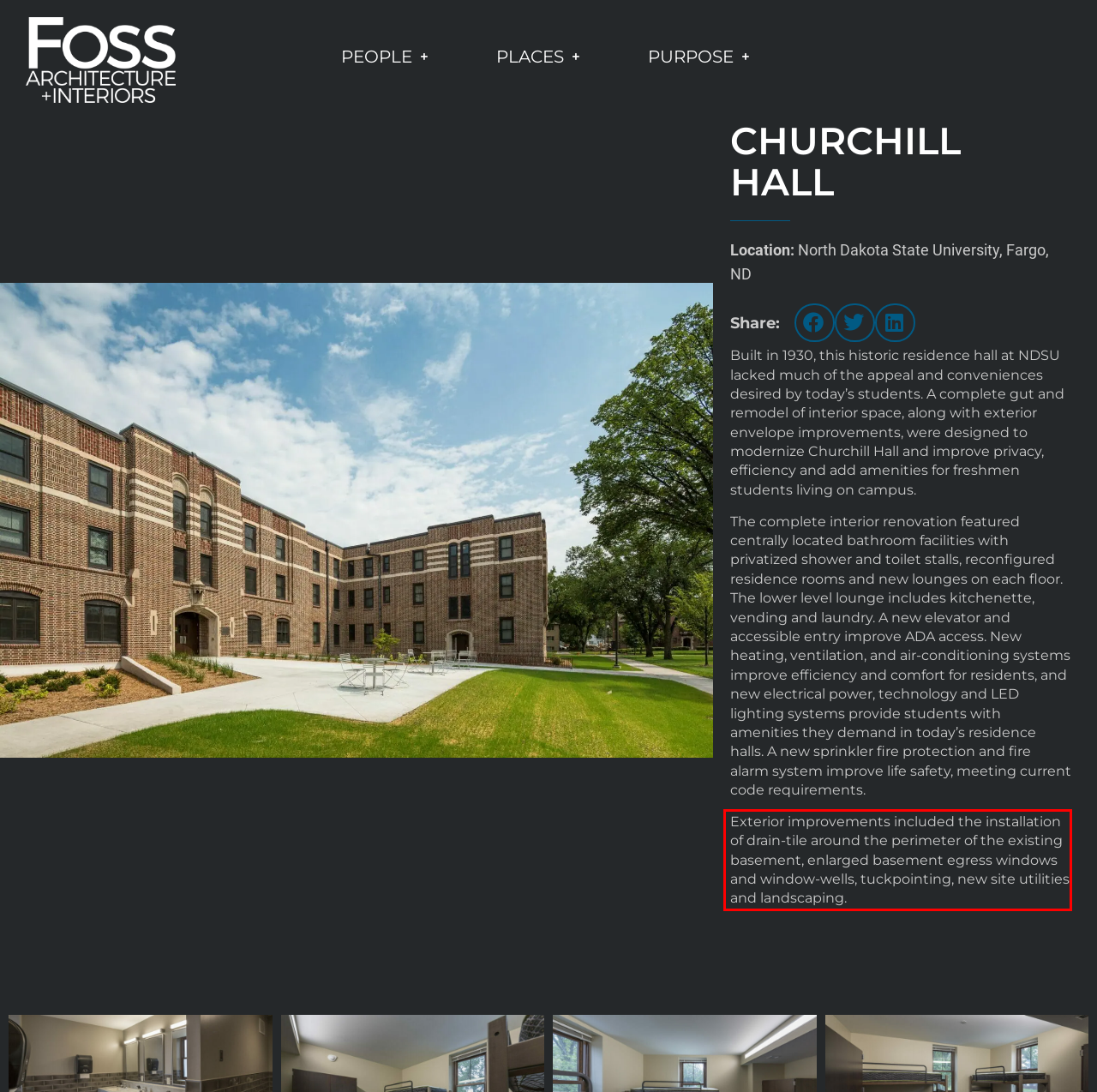Observe the screenshot of the webpage that includes a red rectangle bounding box. Conduct OCR on the content inside this red bounding box and generate the text.

Exterior improvements included the installation of drain-tile around the perimeter of the existing basement, enlarged basement egress windows and window-wells, tuckpointing, new site utilities and landscaping.